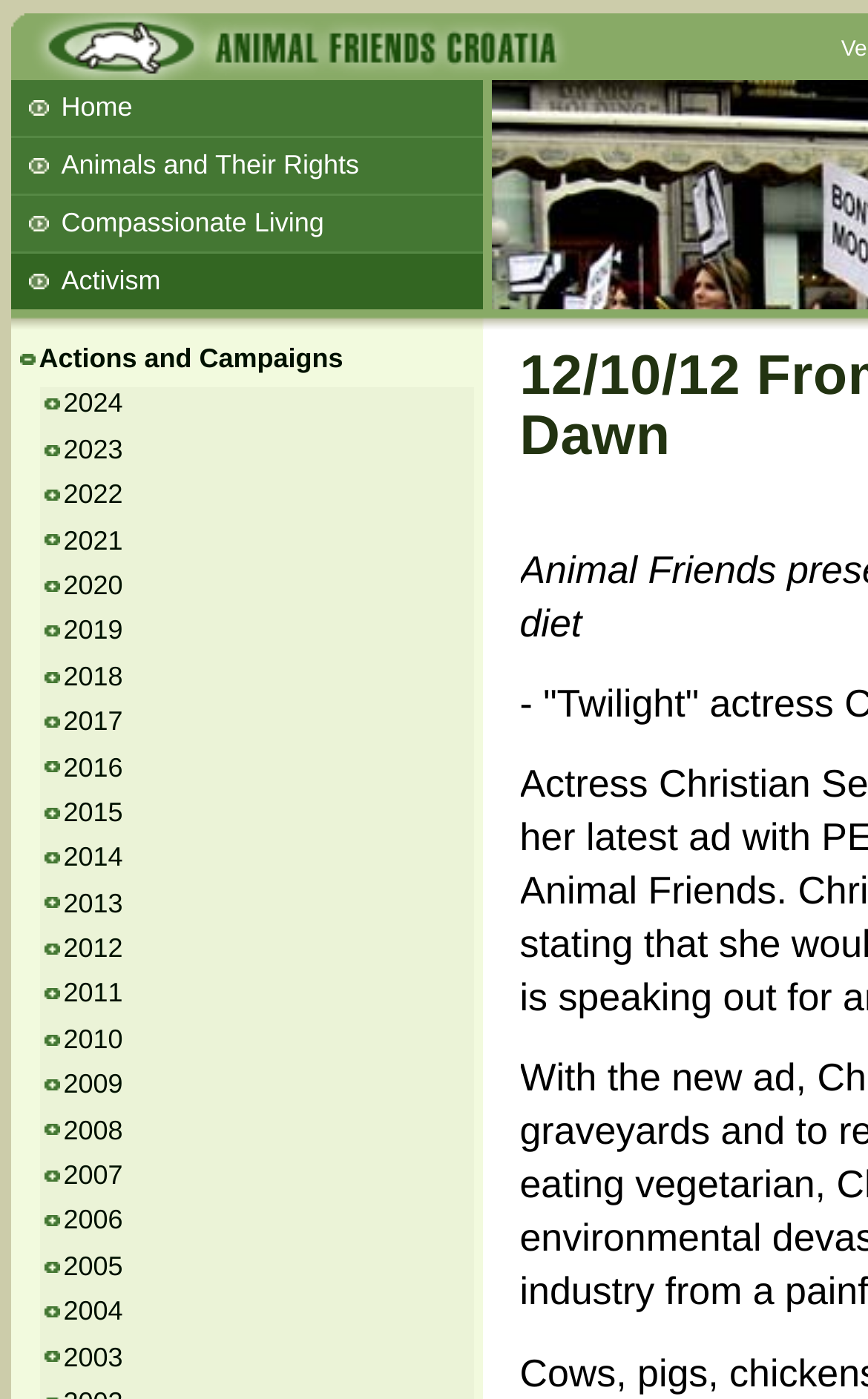Using the provided element description "title="Animal Friends Croatia"", determine the bounding box coordinates of the UI element.

[0.027, 0.024, 0.658, 0.067]